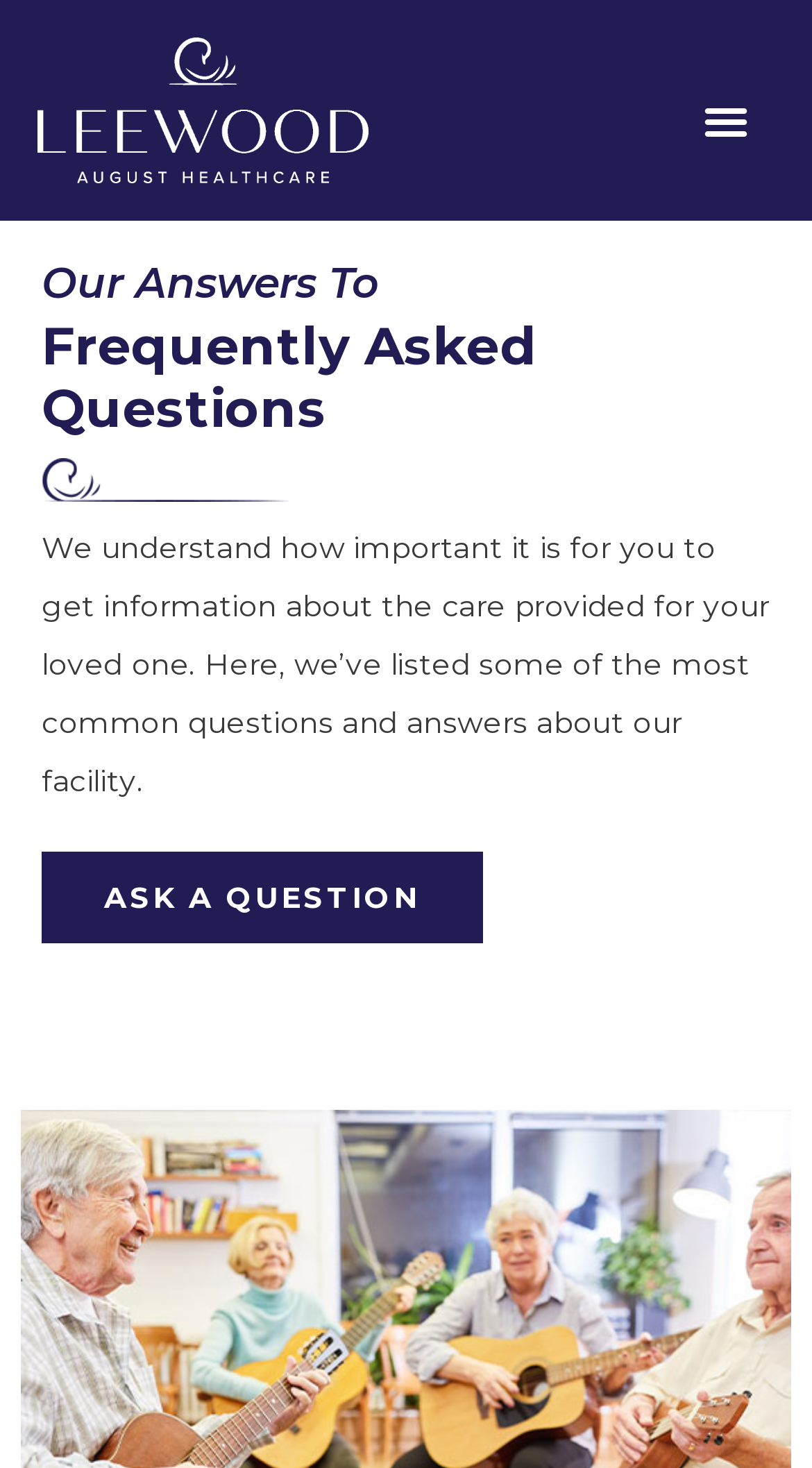Find the coordinates for the bounding box of the element with this description: "Menu".

[0.851, 0.059, 0.936, 0.106]